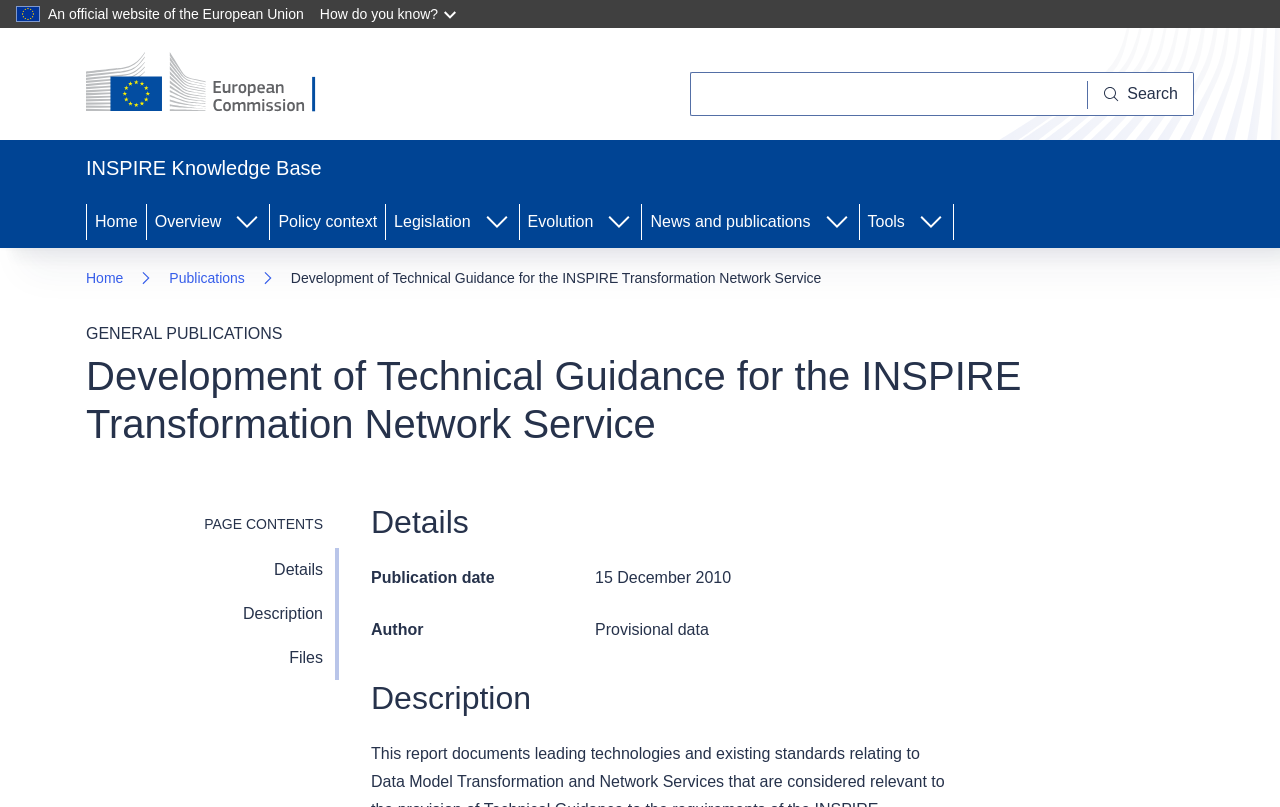Indicate the bounding box coordinates of the clickable region to achieve the following instruction: "Go to home page."

[0.067, 0.064, 0.269, 0.144]